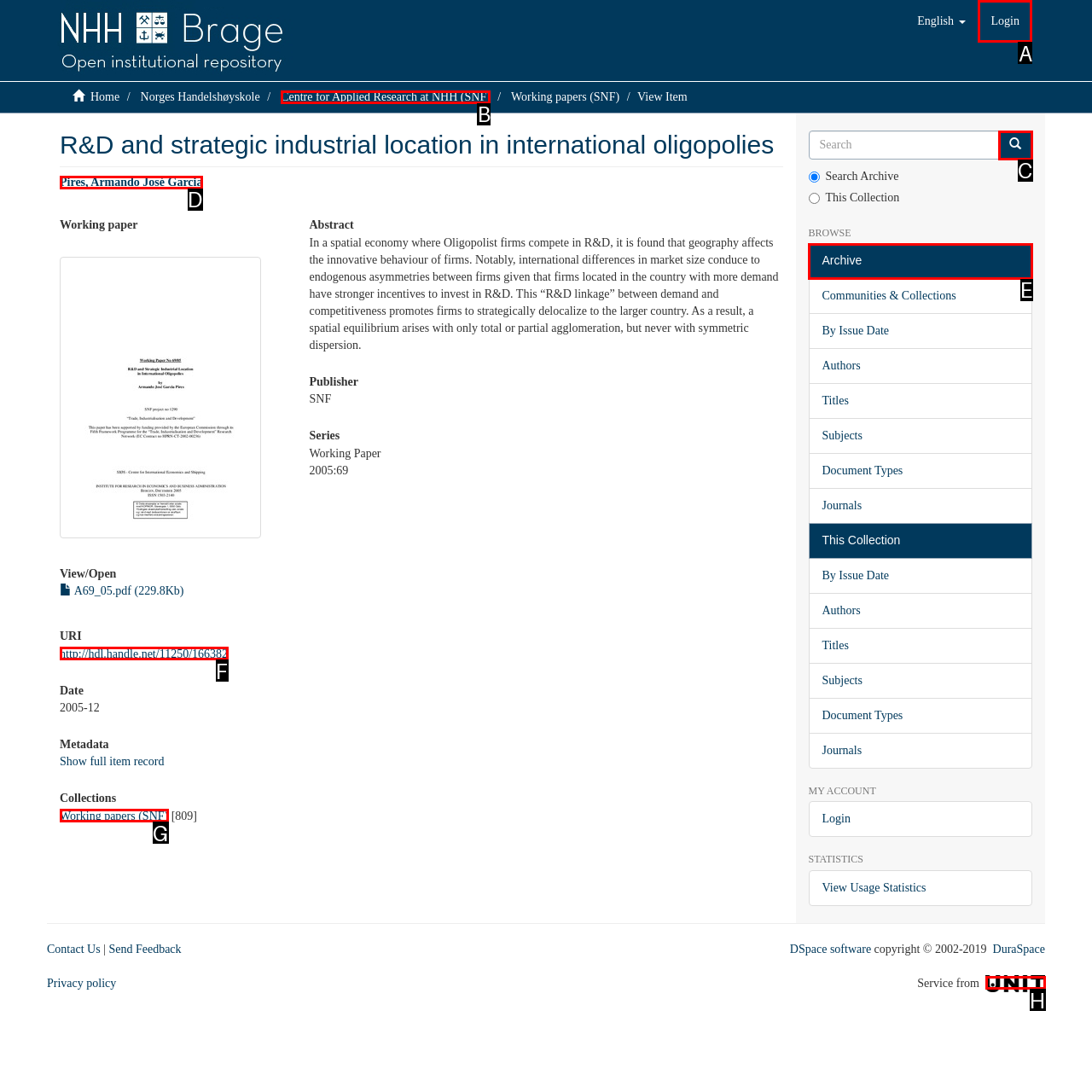Specify which element within the red bounding boxes should be clicked for this task: Login to the system Respond with the letter of the correct option.

A